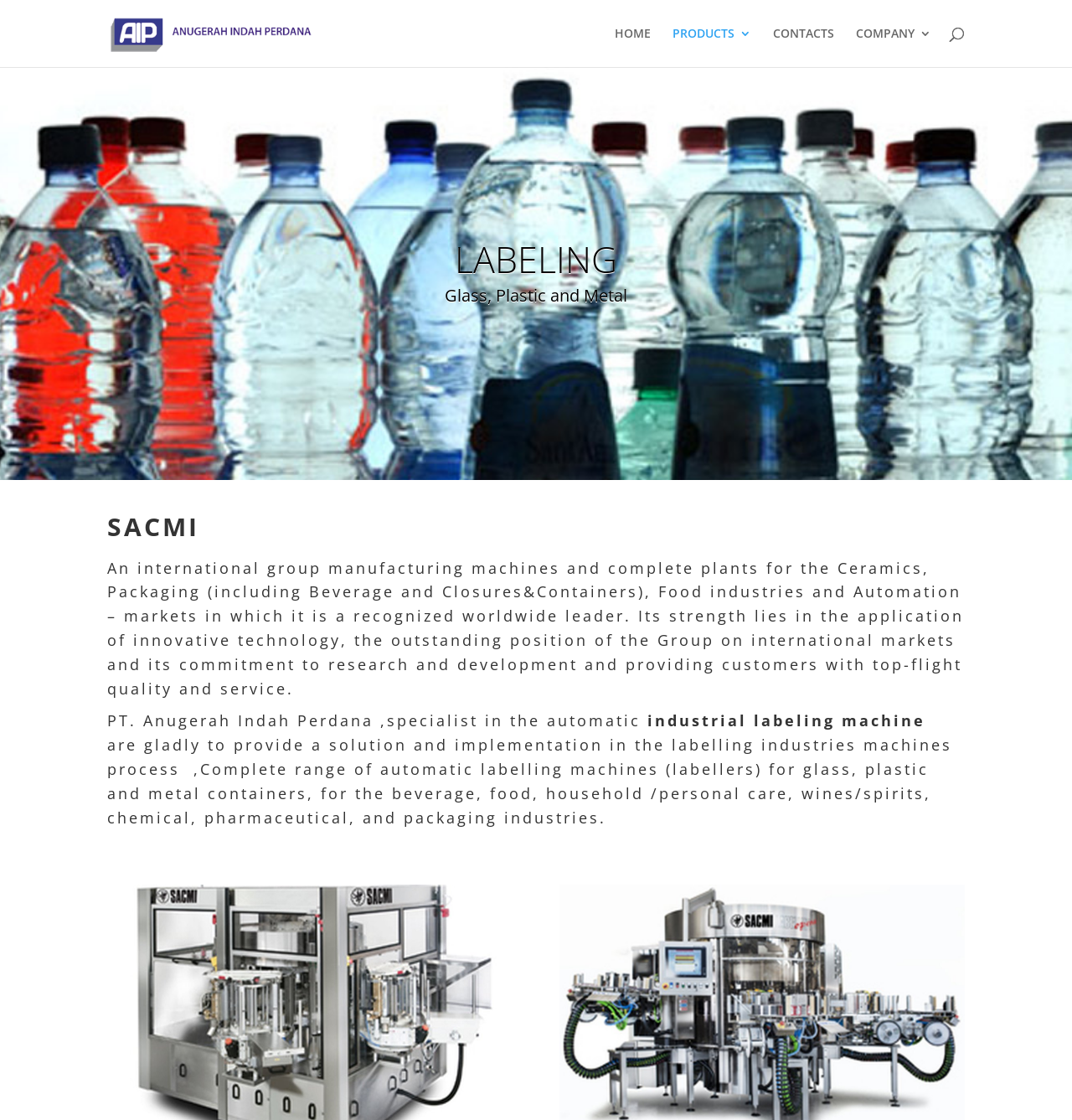Please provide a comprehensive response to the question below by analyzing the image: 
What is SACMI's strength?

Based on the webpage content, SACMI's strength lies in the application of innovative technology, which is one of the factors contributing to its outstanding position on international markets and its commitment to research and development and providing customers with top-flight quality and service.